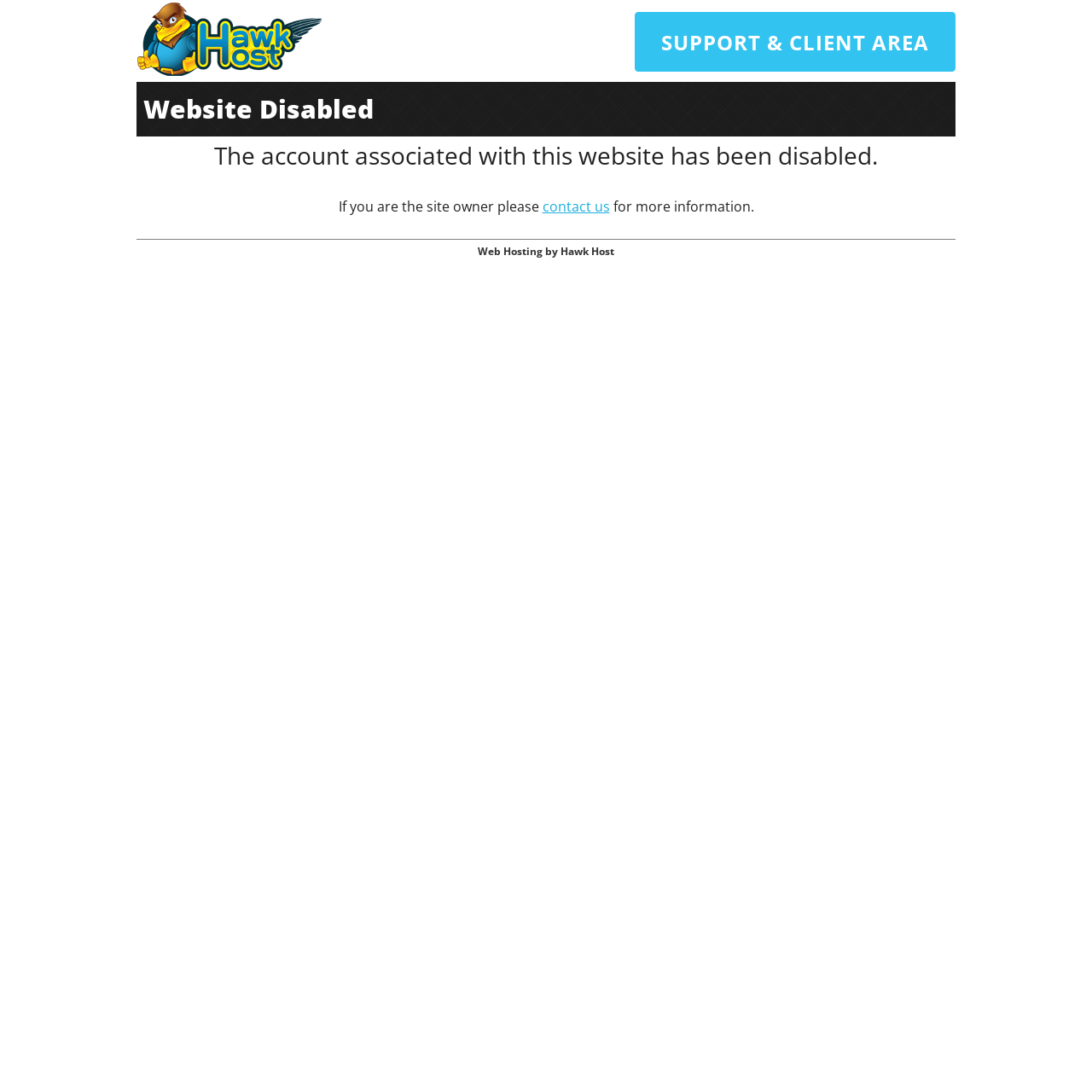Answer this question using a single word or a brief phrase:
What is the name of the hosting company?

Hawk Host